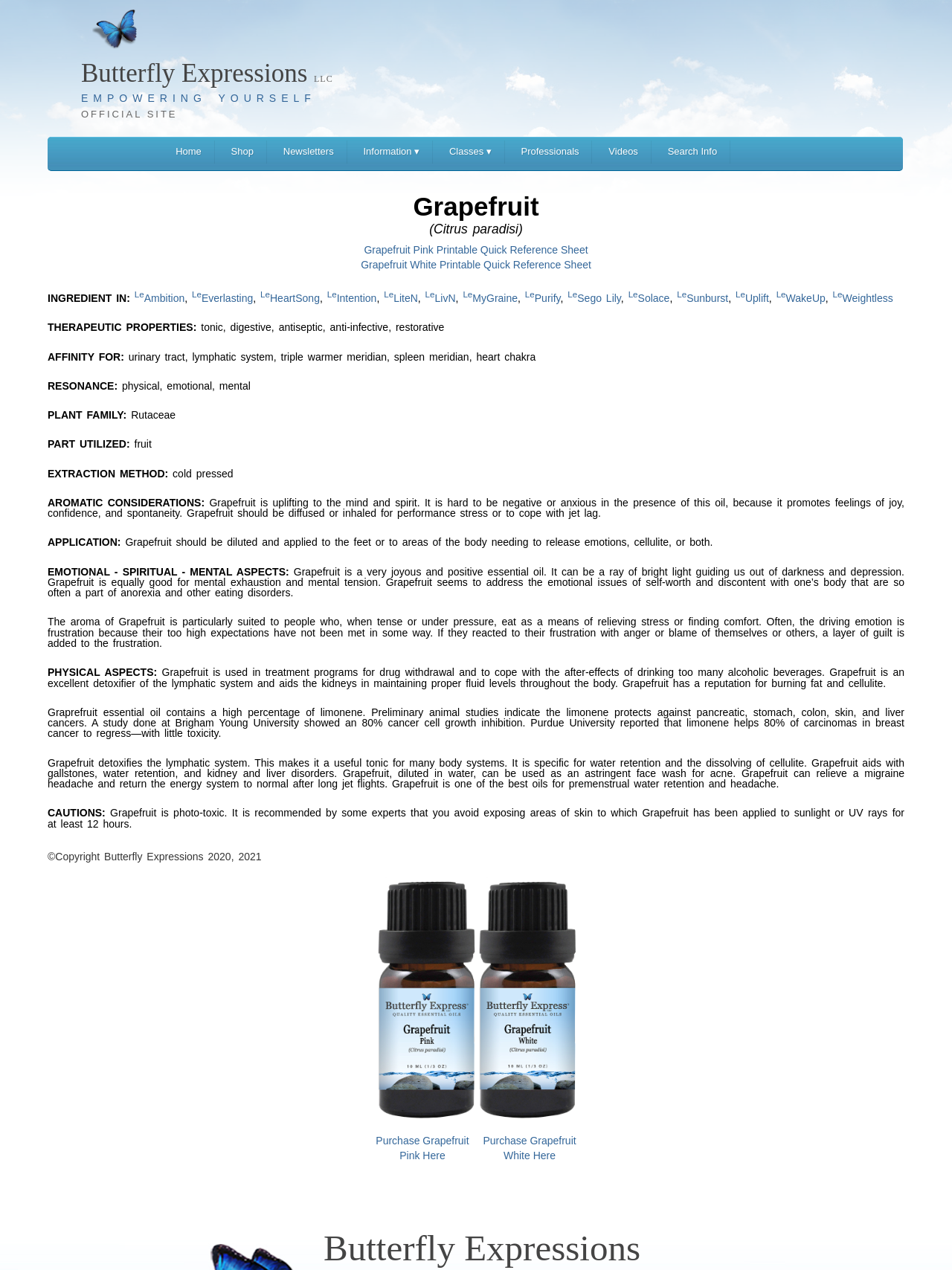What is the extraction method of Grapefruit?
Examine the image and provide an in-depth answer to the question.

The extraction method of Grapefruit is mentioned on the webpage as cold pressed, which can be found under the 'EXTRACTION METHOD' section.